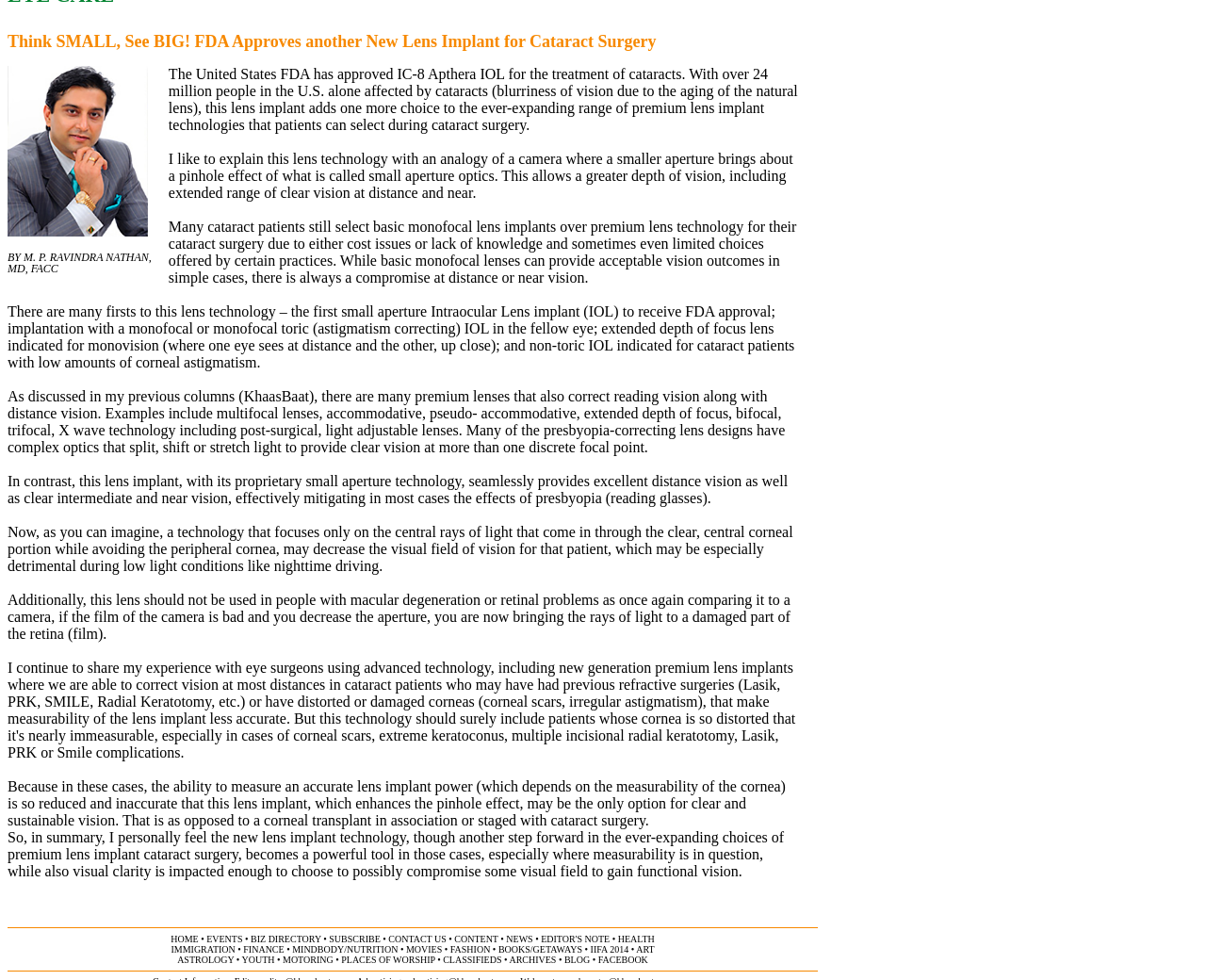Locate the bounding box coordinates of the clickable part needed for the task: "Subscribe to the newsletter".

[0.273, 0.953, 0.315, 0.963]